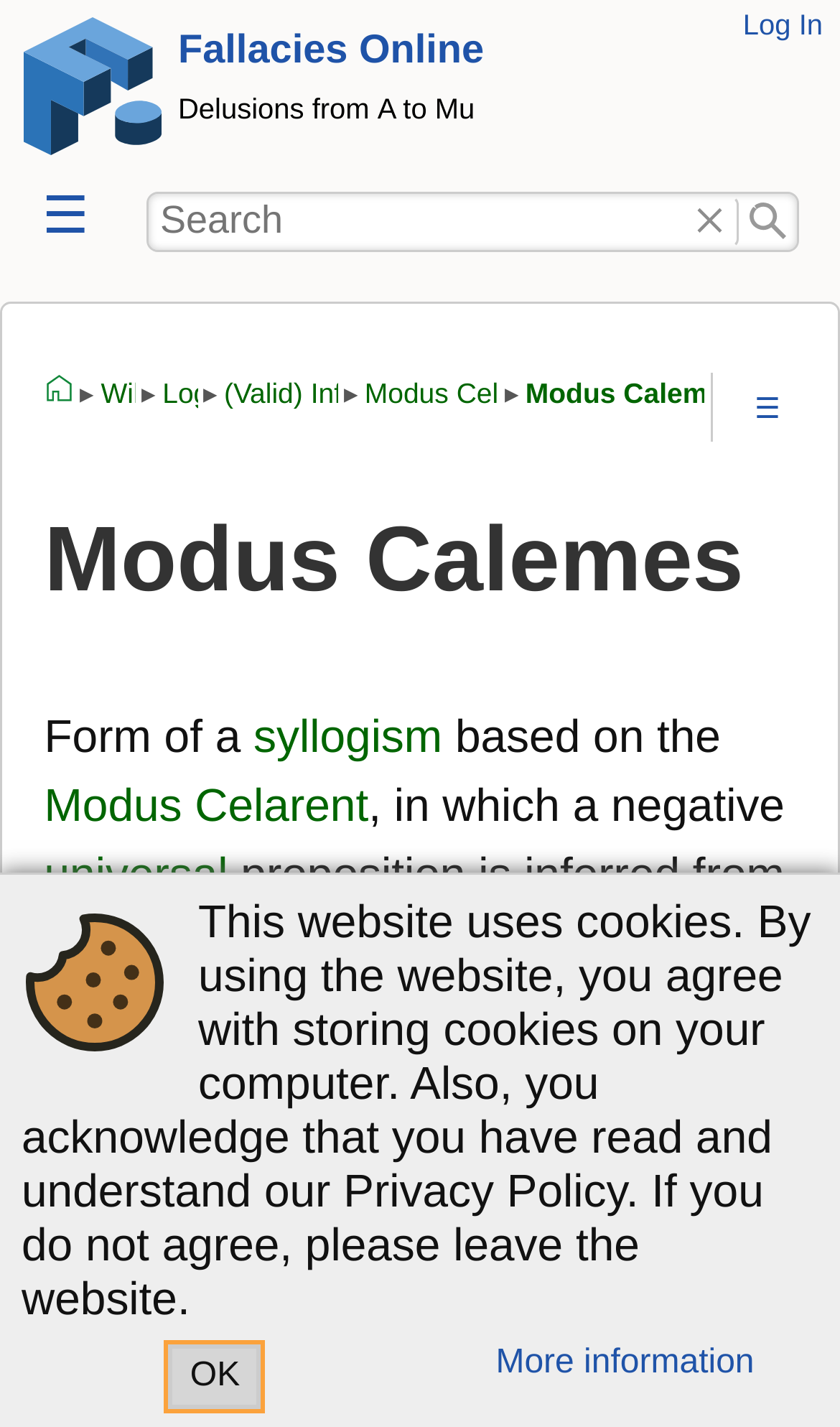Could you indicate the bounding box coordinates of the region to click in order to complete this instruction: "Delete the search query".

[0.811, 0.137, 0.88, 0.173]